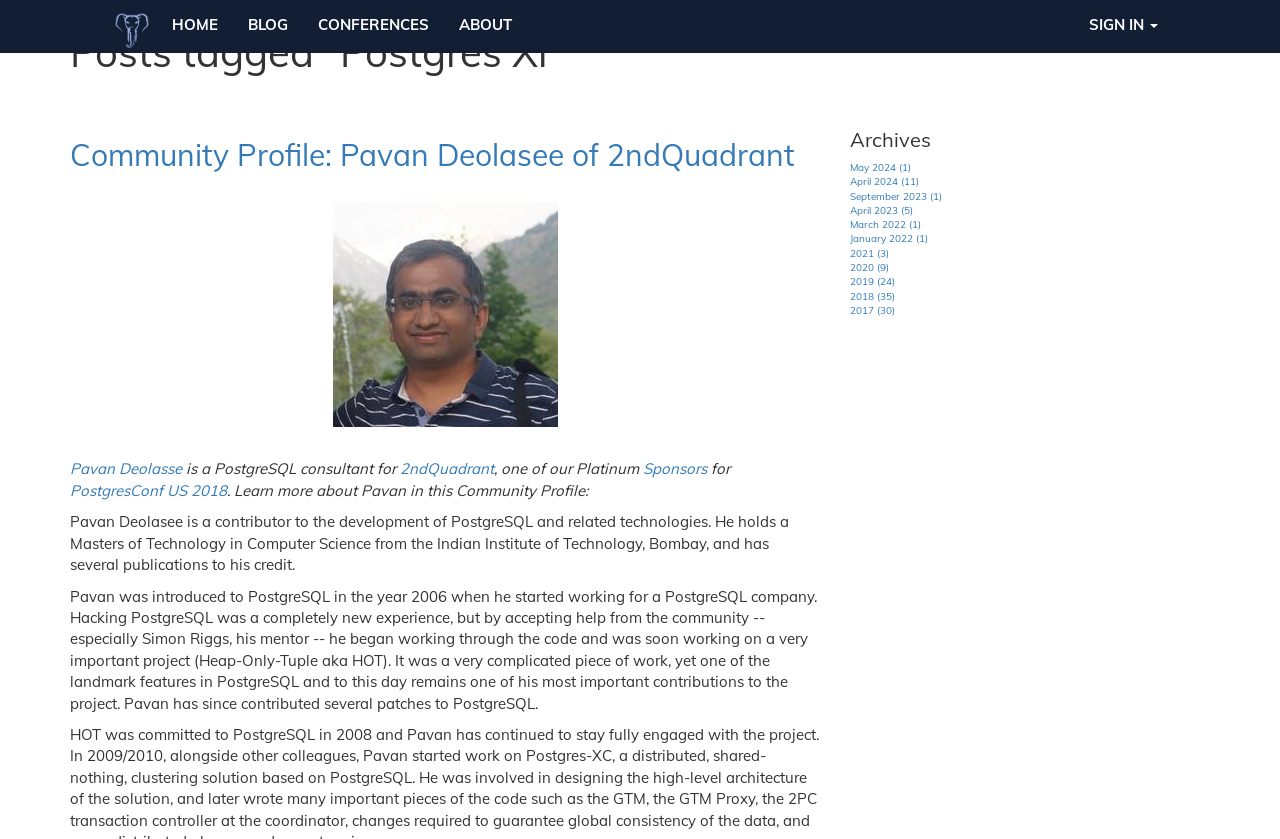Highlight the bounding box of the UI element that corresponds to this description: "April 2024 (11)".

[0.664, 0.209, 0.718, 0.224]